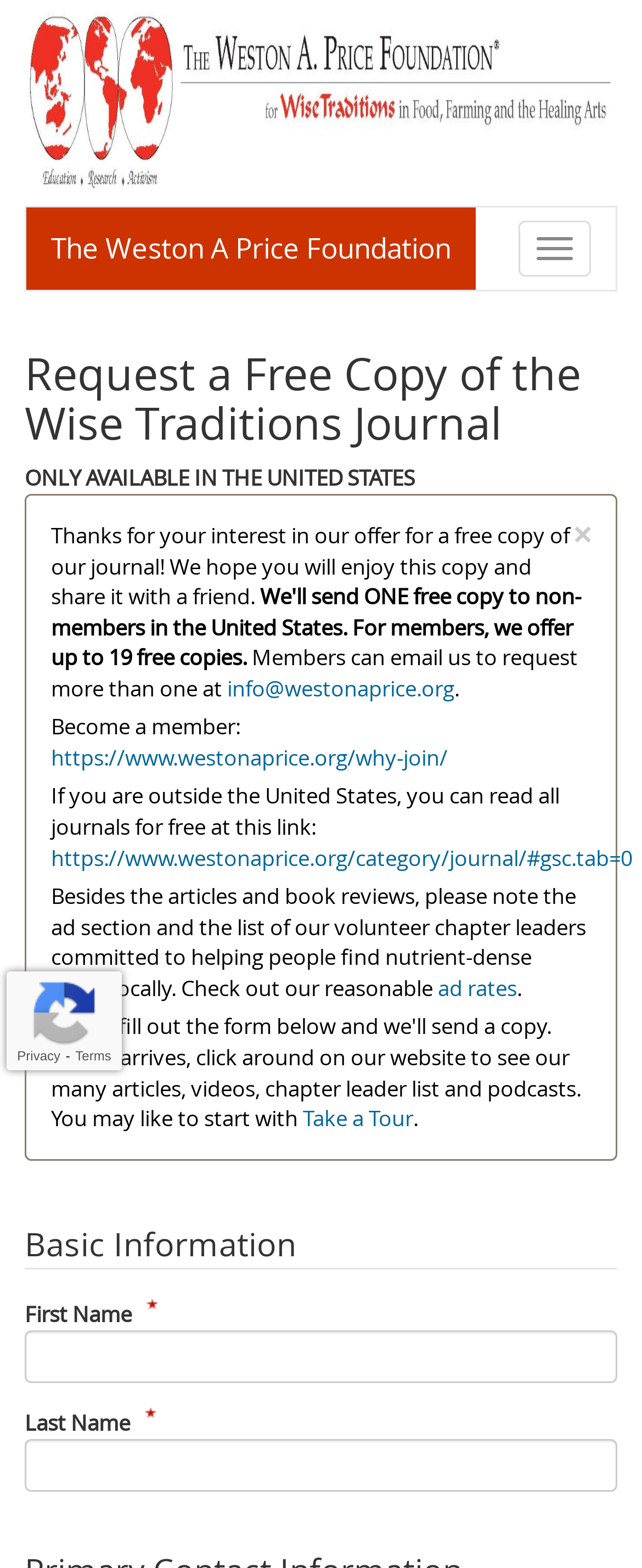How can members request more journals?
Using the image, provide a detailed and thorough answer to the question.

According to the text, members can email the organization at info@westonaprice.org to request more than one copy of the journal, as stated in the sentence 'Members can email us to request more than one at'.